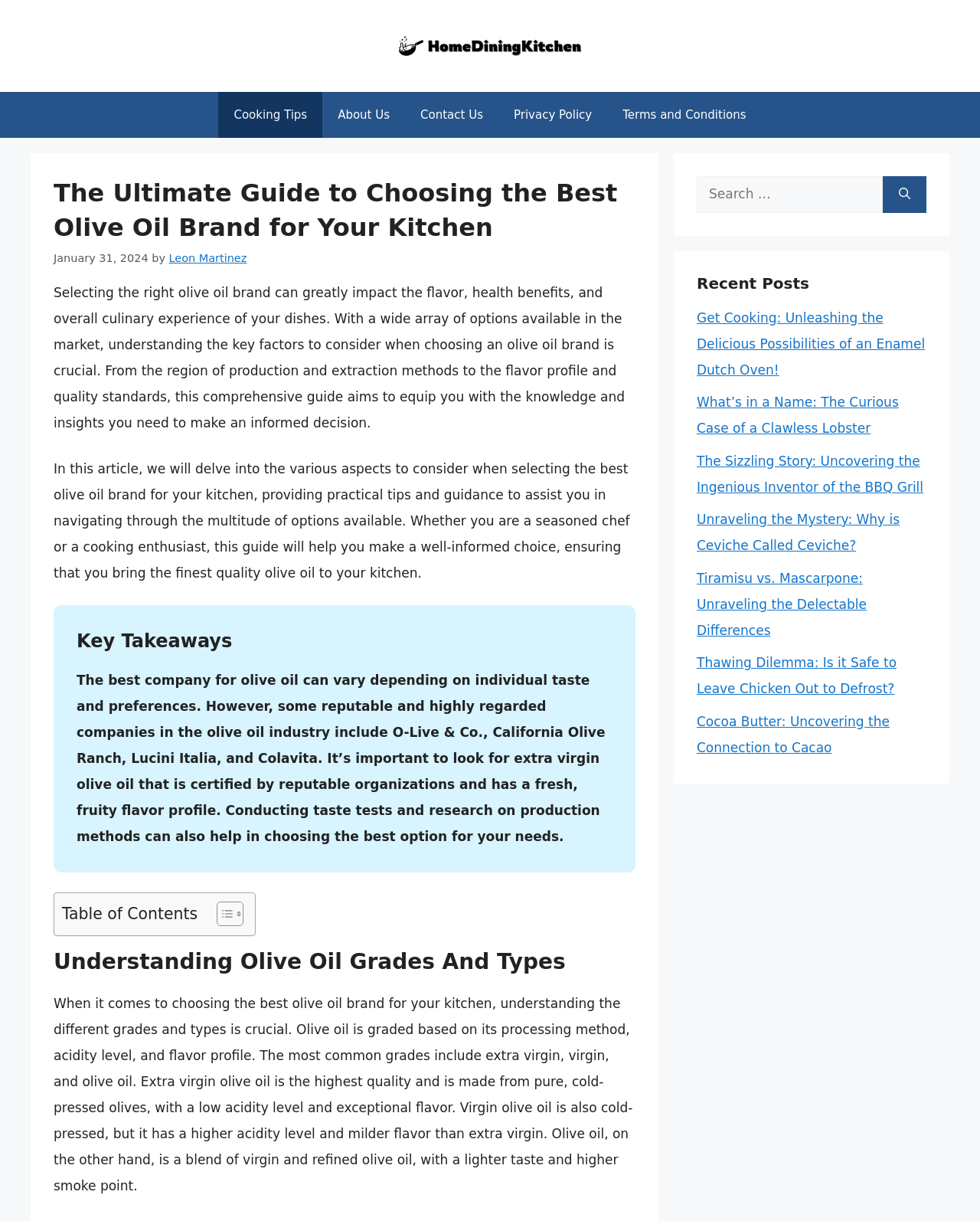Determine the bounding box coordinates for the HTML element described here: "Terms and Conditions".

[0.62, 0.075, 0.777, 0.113]